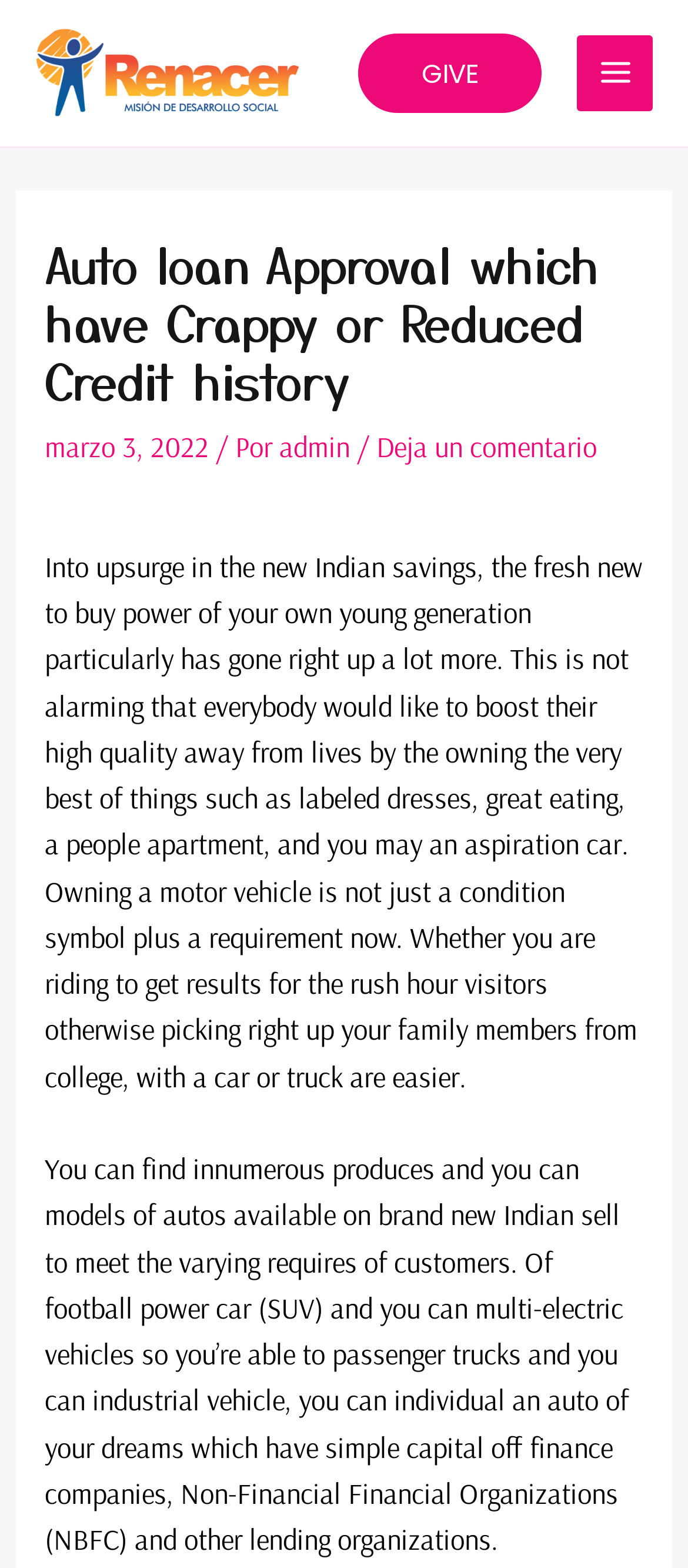Identify the bounding box of the UI component described as: "Main Menu".

[0.839, 0.022, 0.949, 0.071]